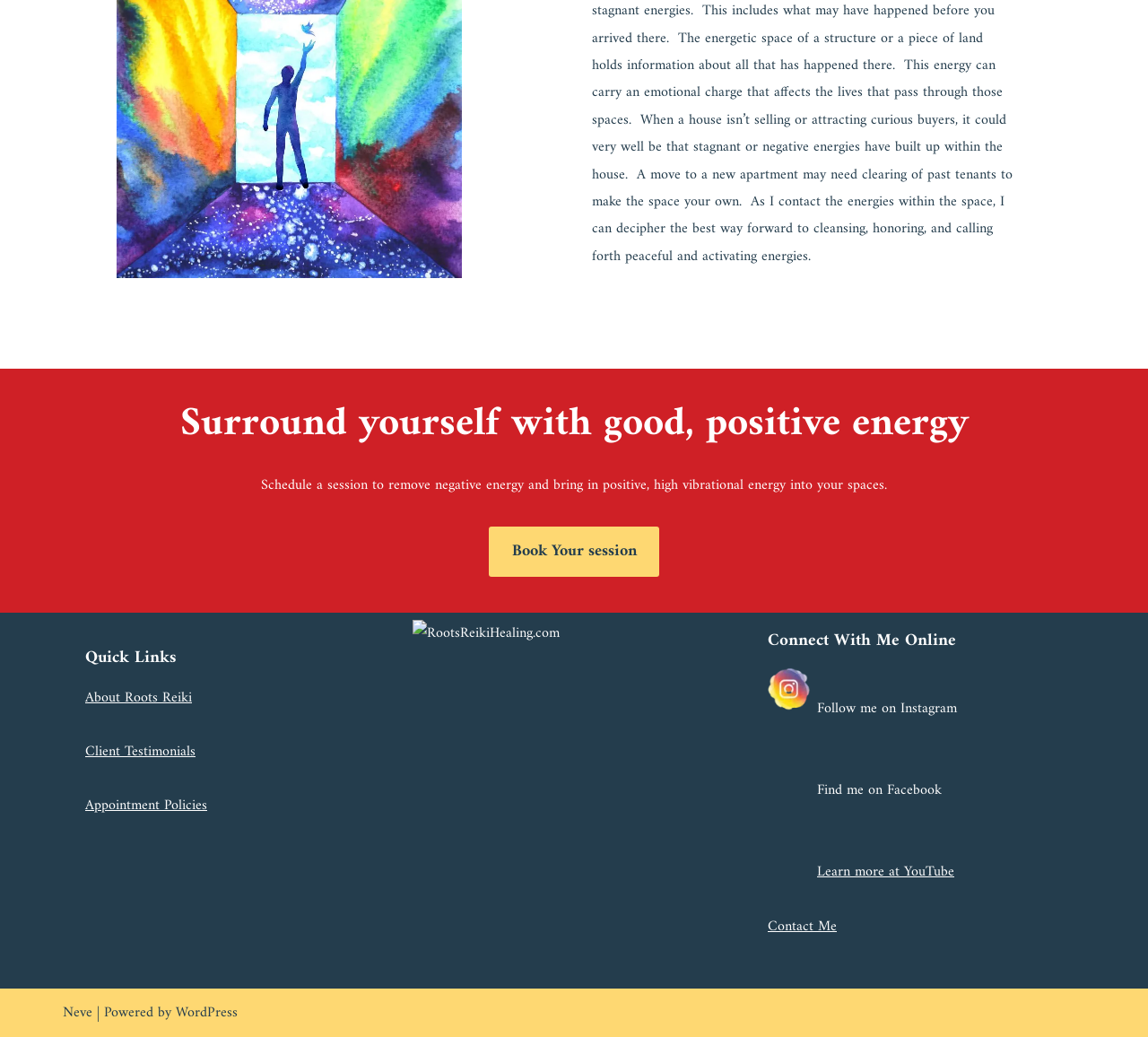Kindly provide the bounding box coordinates of the section you need to click on to fulfill the given instruction: "Go to the 'Mars Desert Research Station' webpage".

None